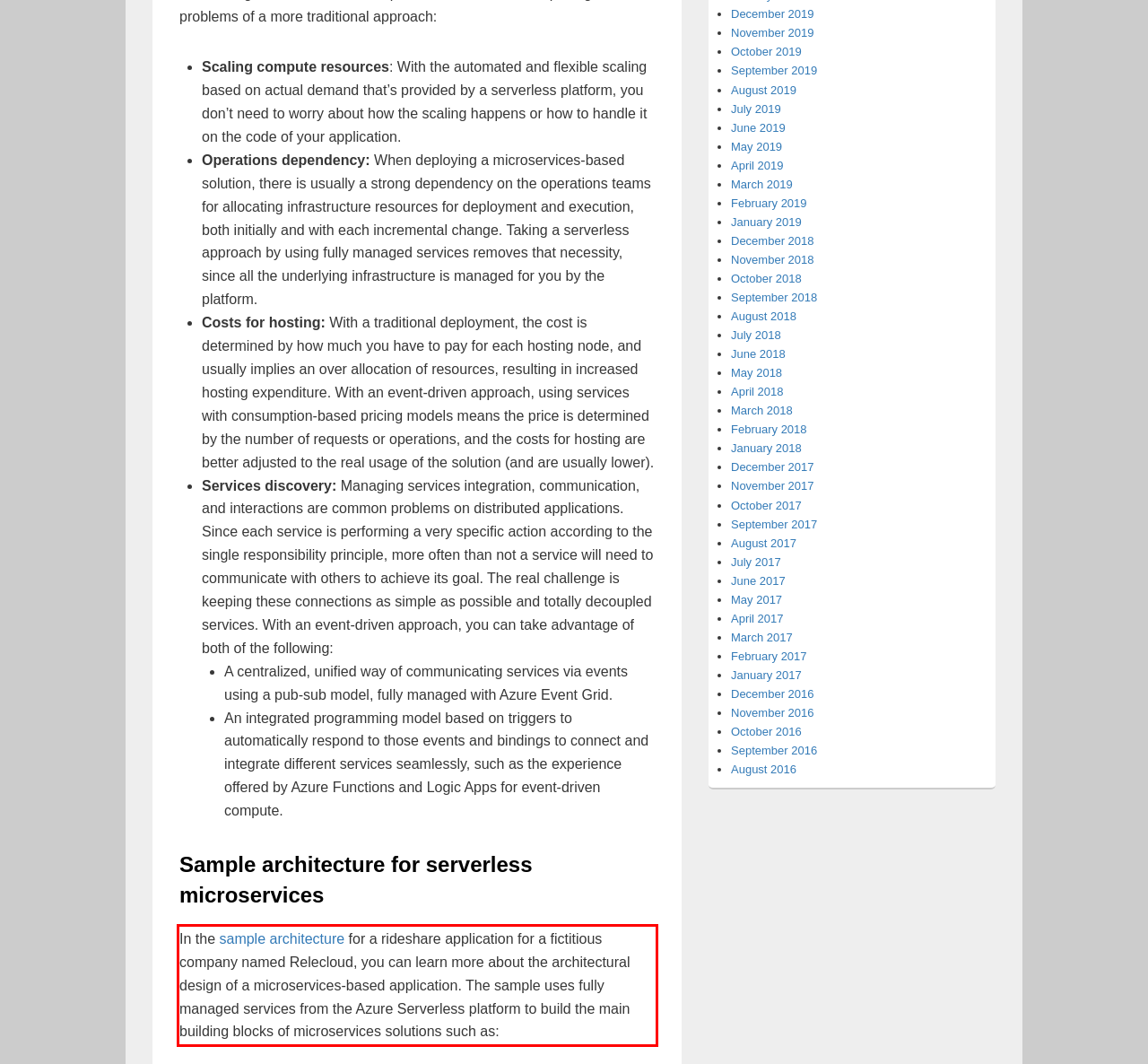Examine the screenshot of the webpage, locate the red bounding box, and generate the text contained within it.

In the sample architecture for a rideshare application for a fictitious company named Relecloud, you can learn more about the architectural design of a microservices-based application. The sample uses fully managed services from the Azure Serverless platform to build the main building blocks of microservices solutions such as: